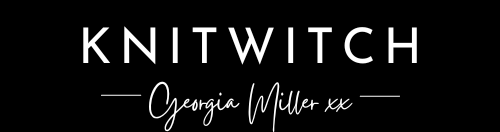Give a thorough explanation of the image.

The image features the logo of "KnitWitch," a brand or blog associated with Georgia Miller. The design incorporates bold white lettering for "KnitWitch" against a stark black background, creating a striking contrast. Below the brand name, the phrase "Georgia Miller xx" is presented in a more elegant, handwritten style, suggesting a personal touch and inviting connection with the audience. This logo likely serves as a visual hallmark for KnitWitch, emphasizing its identity and appeal in the lifestyle or crafting space.